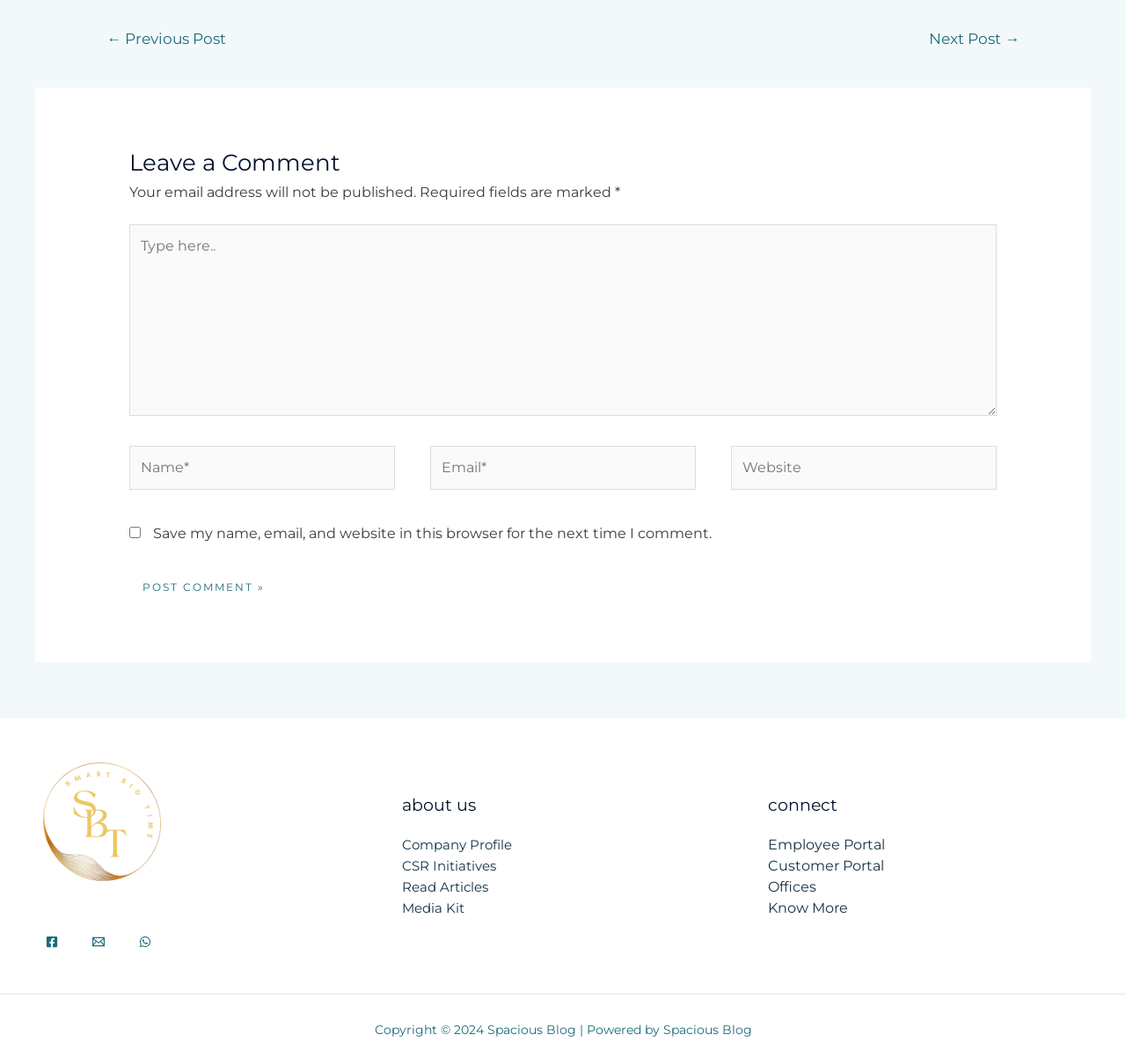Determine the bounding box coordinates of the clickable element necessary to fulfill the instruction: "Visit the previous post". Provide the coordinates as four float numbers within the 0 to 1 range, i.e., [left, top, right, bottom].

[0.074, 0.022, 0.221, 0.055]